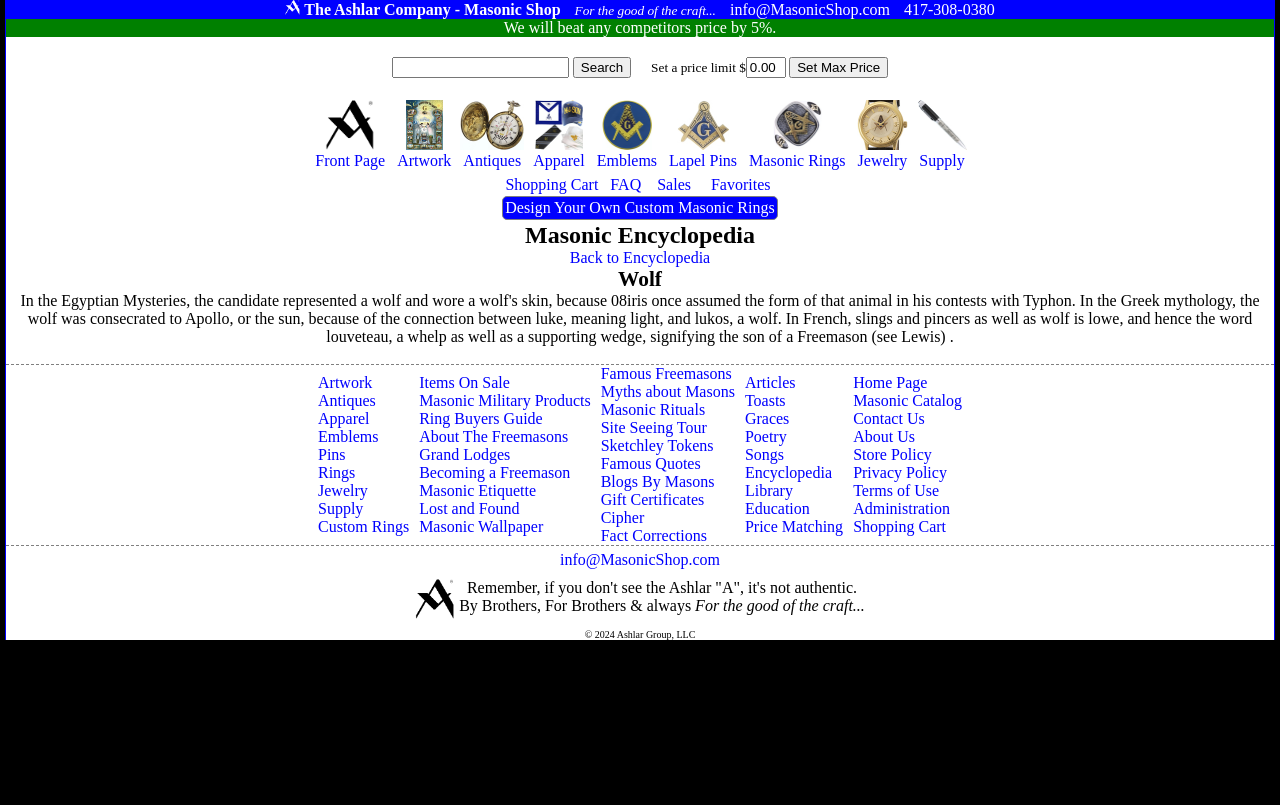Please provide the bounding box coordinates for the element that needs to be clicked to perform the instruction: "Go to the Masonic Supply Shop Front Page". The coordinates must consist of four float numbers between 0 and 1, formatted as [left, top, right, bottom].

[0.243, 0.189, 0.304, 0.21]